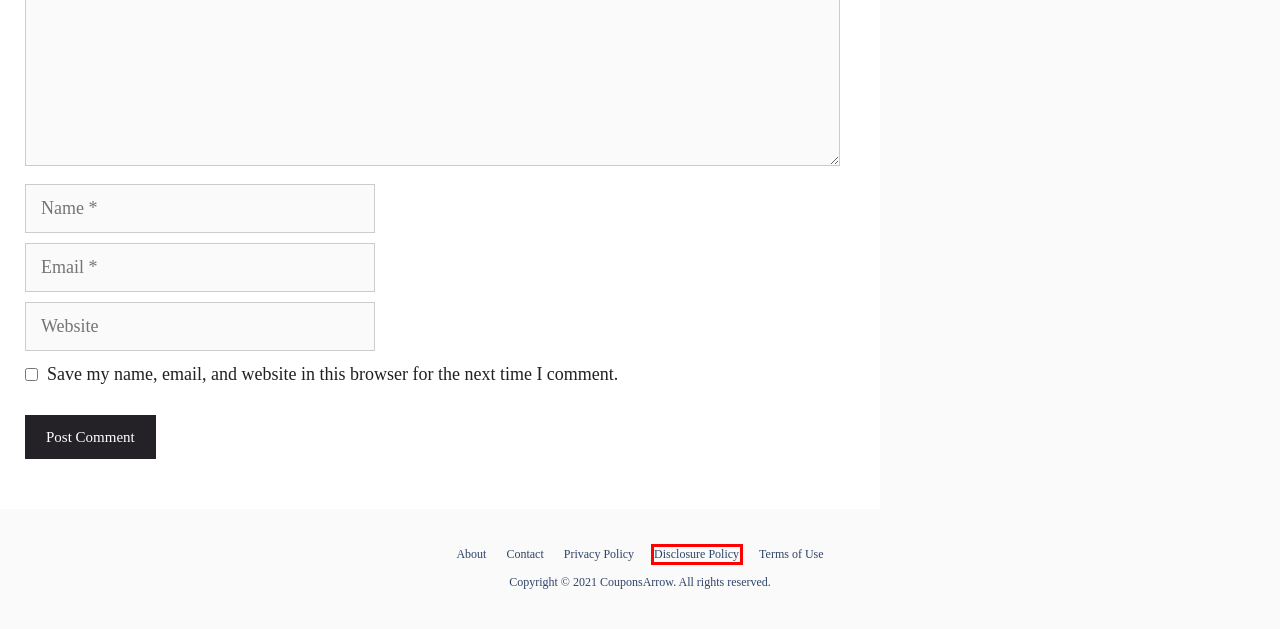Analyze the screenshot of a webpage that features a red rectangle bounding box. Pick the webpage description that best matches the new webpage you would see after clicking on the element within the red bounding box. Here are the candidates:
A. B’Soleil Coupon Code - 45% Off Discount Code & Promo Code 2024
B. Contact - CouponsArrow
C. Craft Kitties Coupon Code | Craft-Kitties Discount Code 2024
D. Terms of Use - CouponsArrow
E. Solano USA Coupon Code - 45% Off Discount Code & Promo Code 2024
F. Disclosure Policy - CouponsArrow
G. About - CouponsArrow
H. Privacy Policy - CouponsArrow

F